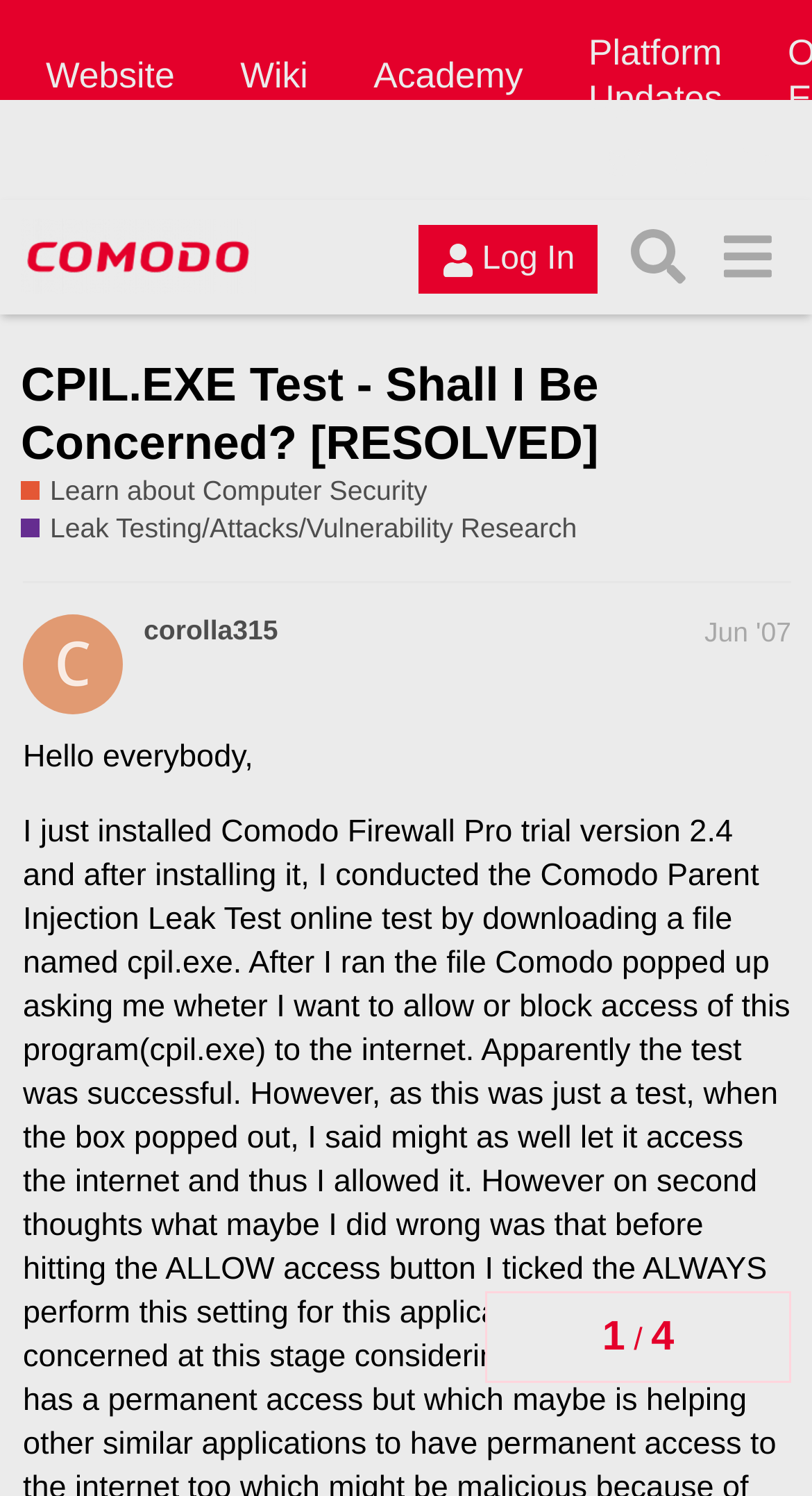Please indicate the bounding box coordinates for the clickable area to complete the following task: "Learn about 'Leak Testing/Attacks/Vulnerability Research'". The coordinates should be specified as four float numbers between 0 and 1, i.e., [left, top, right, bottom].

[0.026, 0.341, 0.71, 0.367]